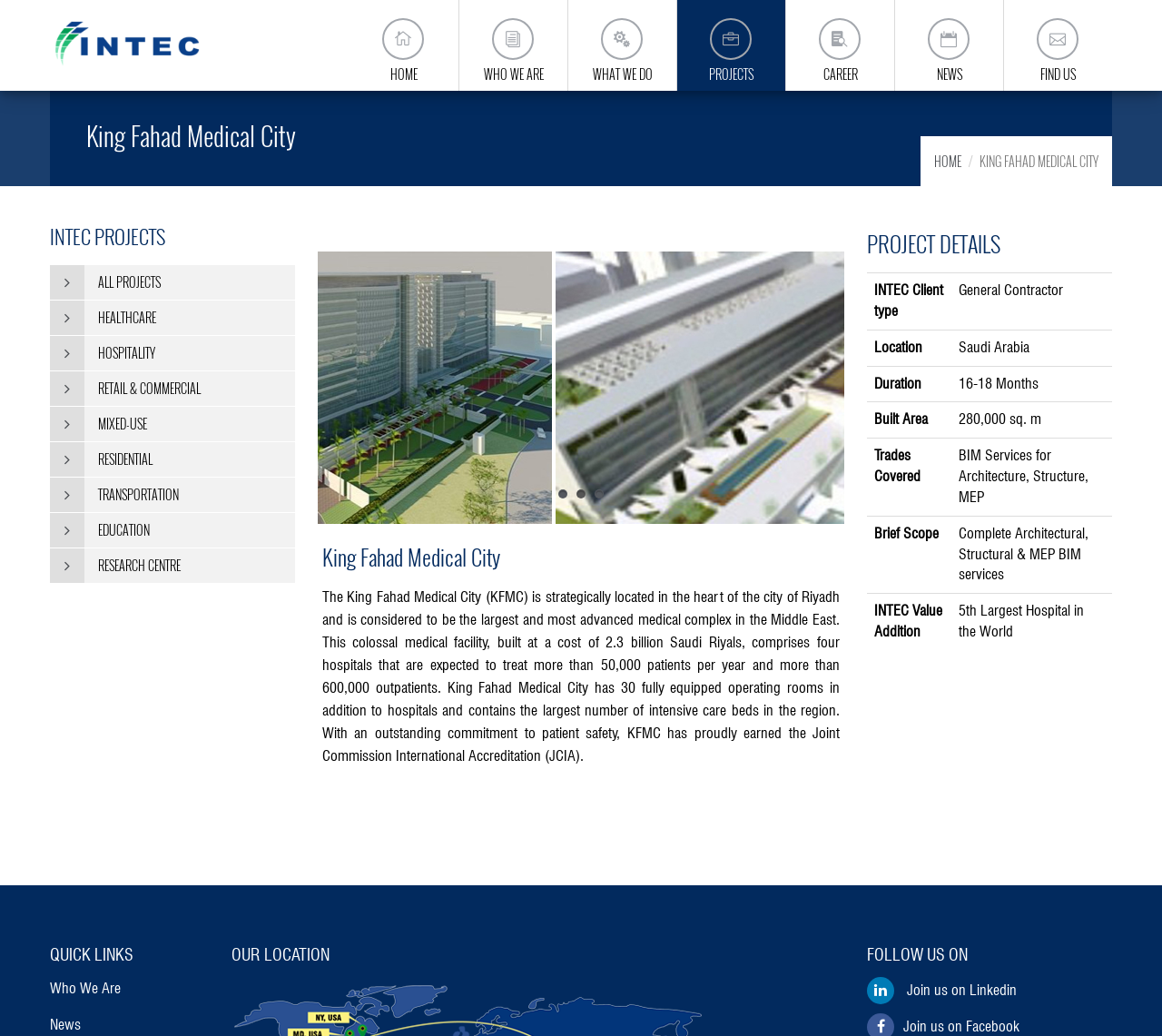Give the bounding box coordinates for the element described as: "WHAT WE DO".

[0.488, 0.0, 0.582, 0.088]